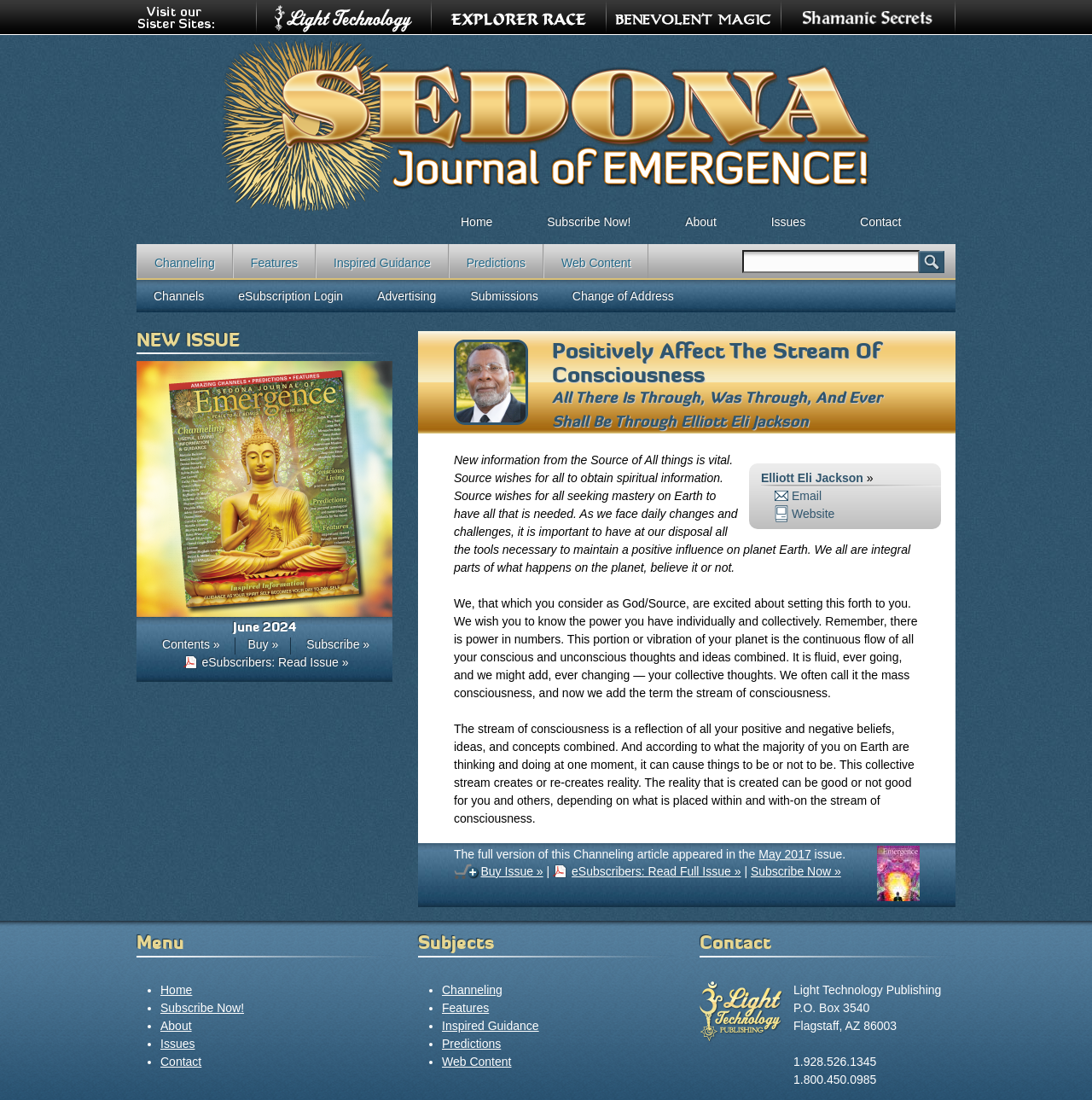What is the purpose of the search form?
Look at the image and answer with only one word or phrase.

To search the website